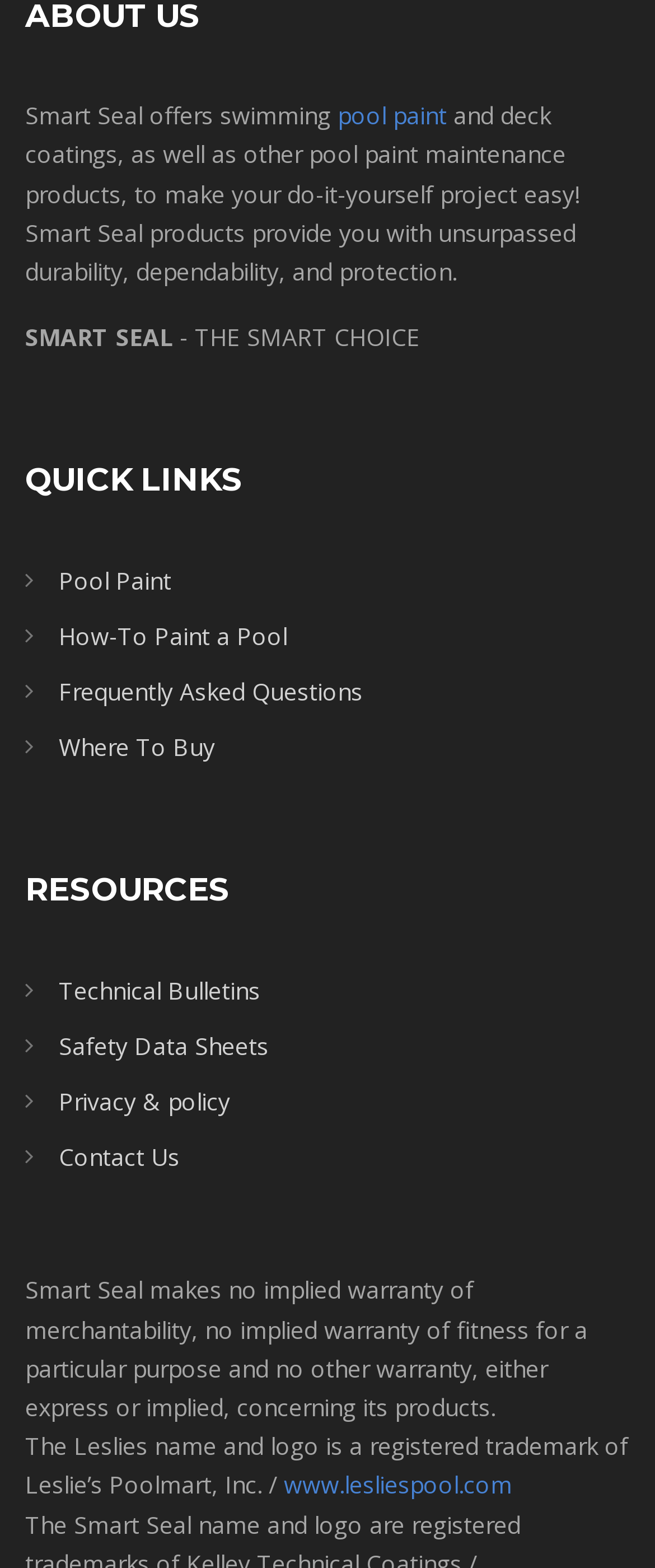Identify the bounding box coordinates of the HTML element based on this description: "How-To Paint a Pool".

[0.09, 0.395, 0.438, 0.416]